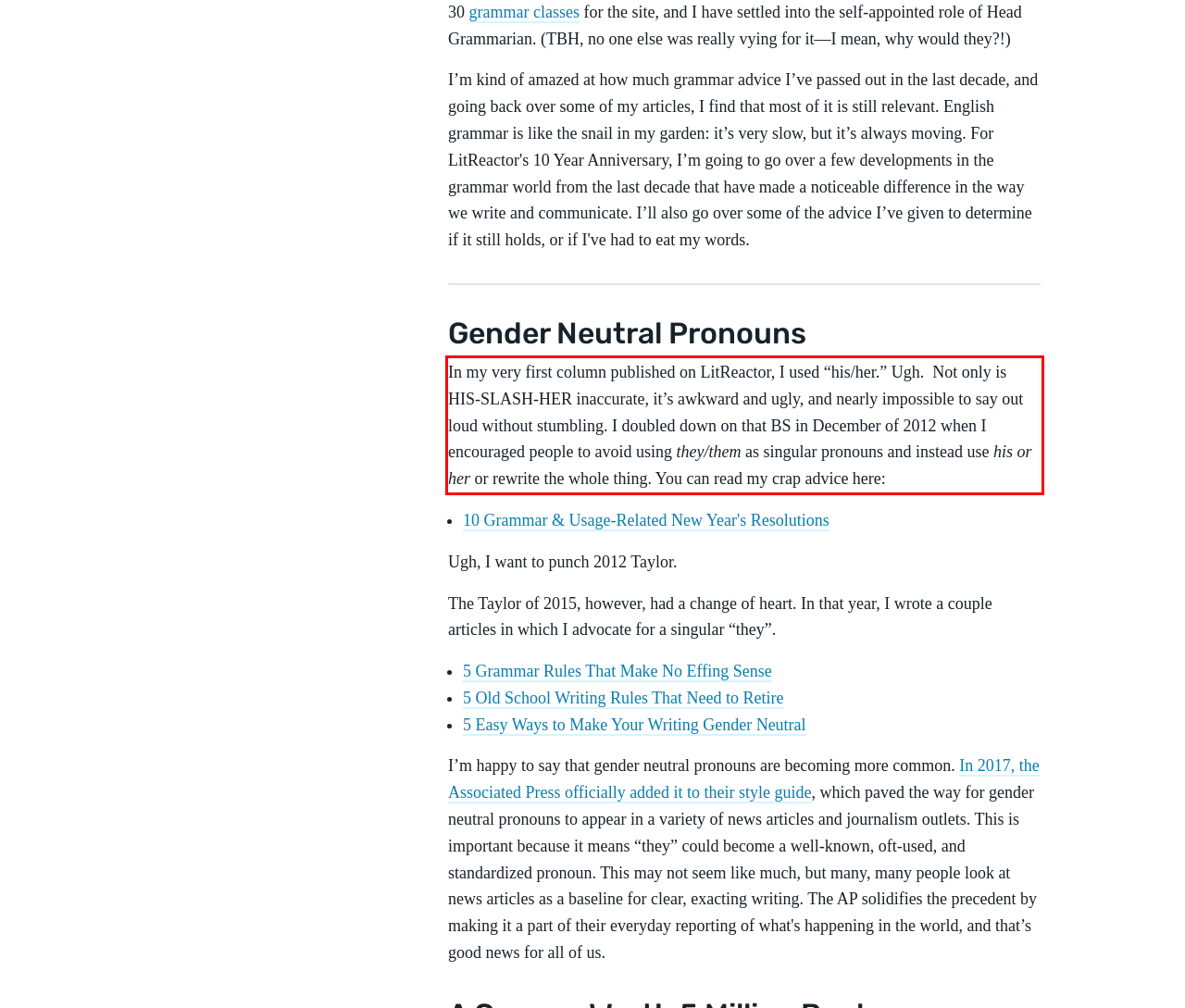Look at the webpage screenshot and recognize the text inside the red bounding box.

In my very first column published on LitReactor, I used “his/her.” Ugh. Not only is HIS-SLASH-HER inaccurate, it’s awkward and ugly, and nearly impossible to say out loud without stumbling. I doubled down on that BS in December of 2012 when I encouraged people to avoid using they/them as singular pronouns and instead use his or her or rewrite the whole thing. You can read my crap advice here: